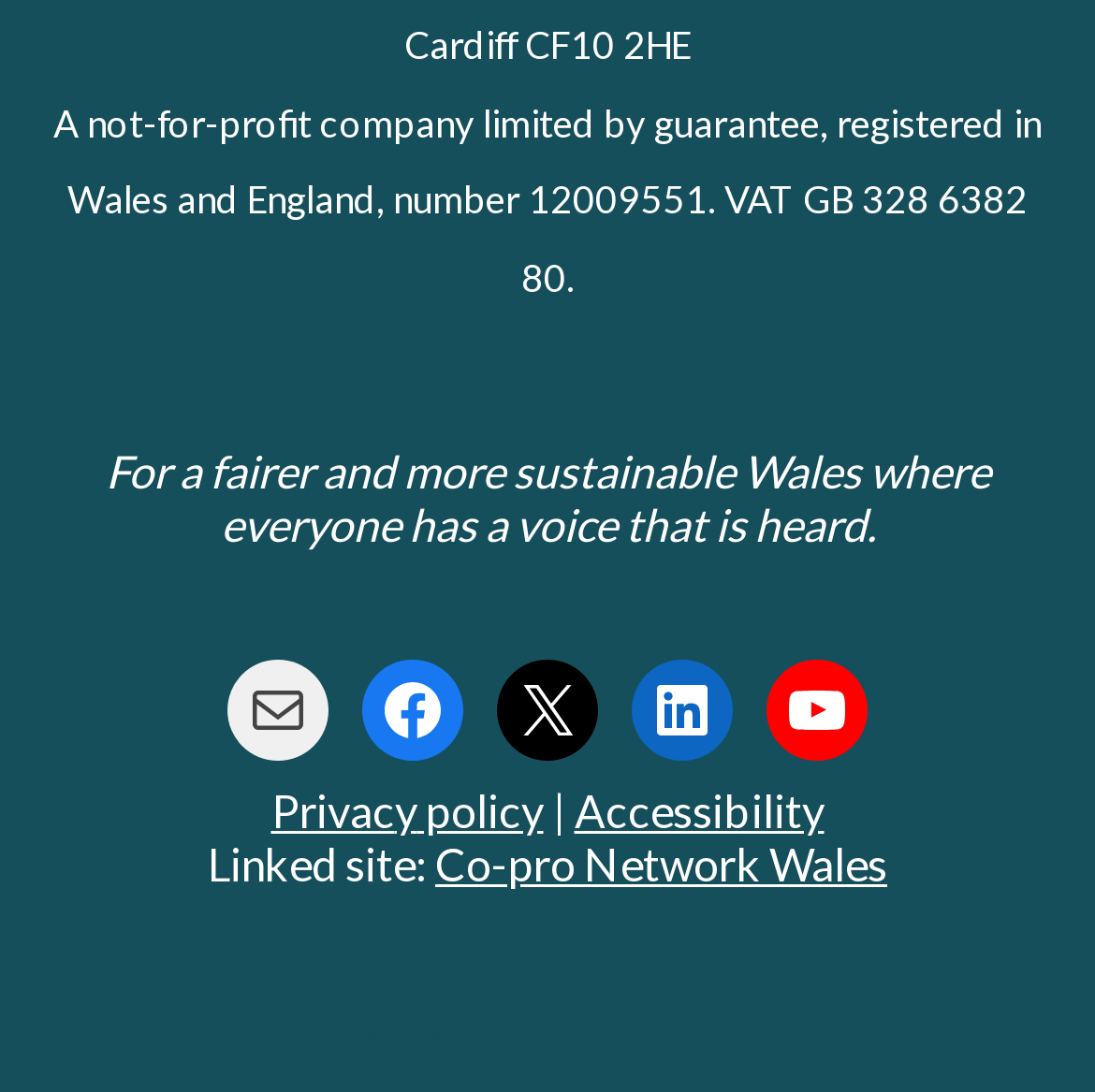Identify the bounding box coordinates of the area you need to click to perform the following instruction: "Check accessibility".

[0.524, 0.716, 0.753, 0.765]